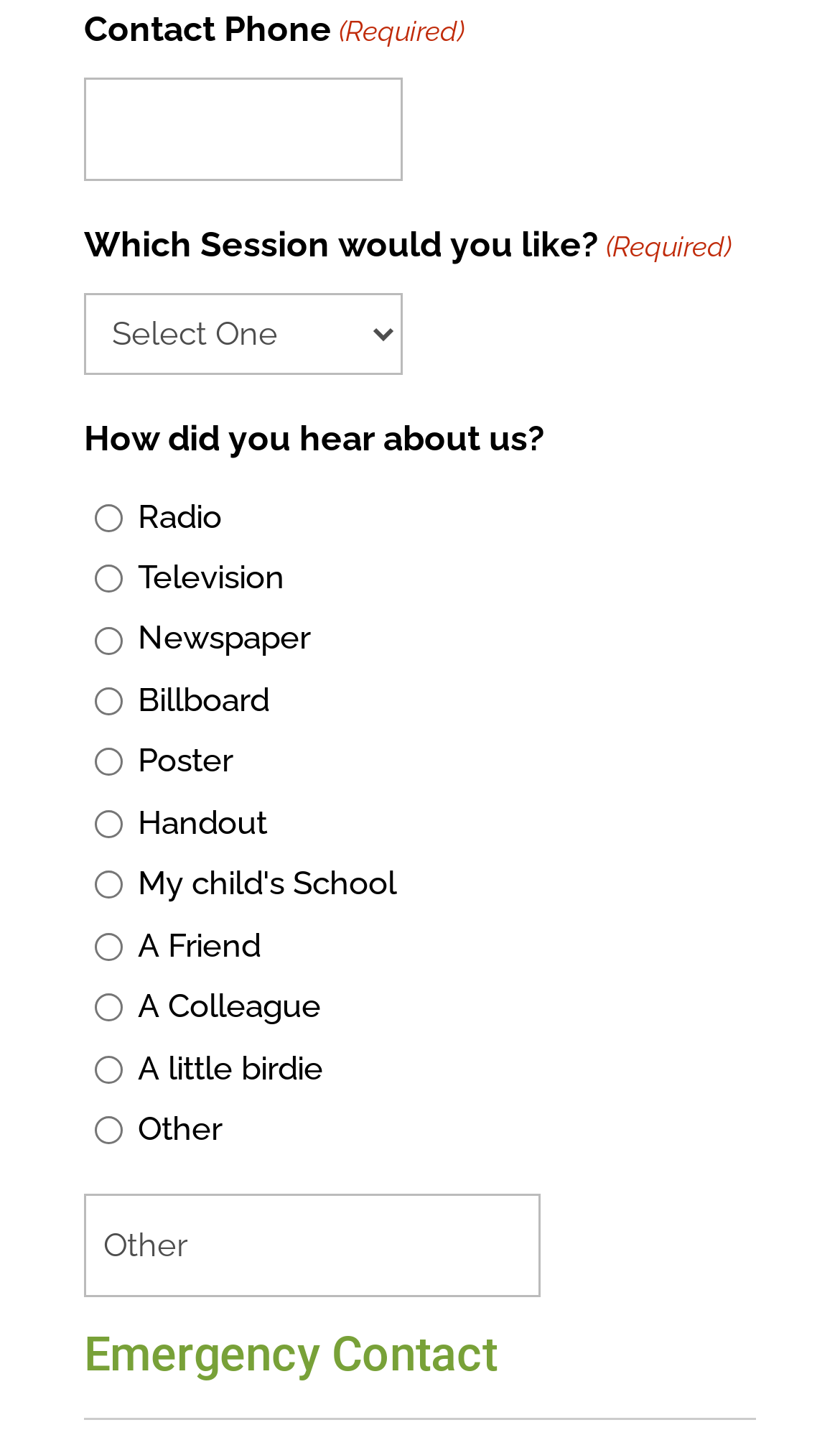Determine the bounding box coordinates for the area you should click to complete the following instruction: "Enter other choice".

[0.1, 0.822, 0.644, 0.893]